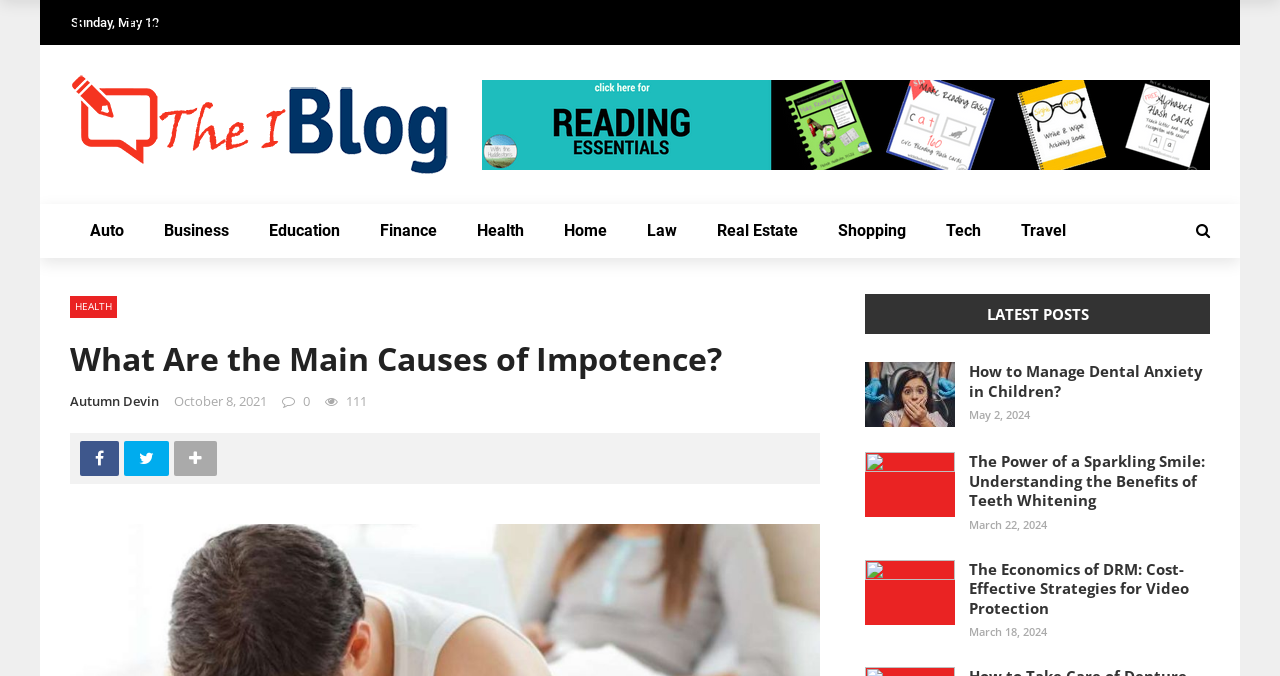Please specify the bounding box coordinates of the region to click in order to perform the following instruction: "Share on Facebook".

[0.062, 0.652, 0.097, 0.704]